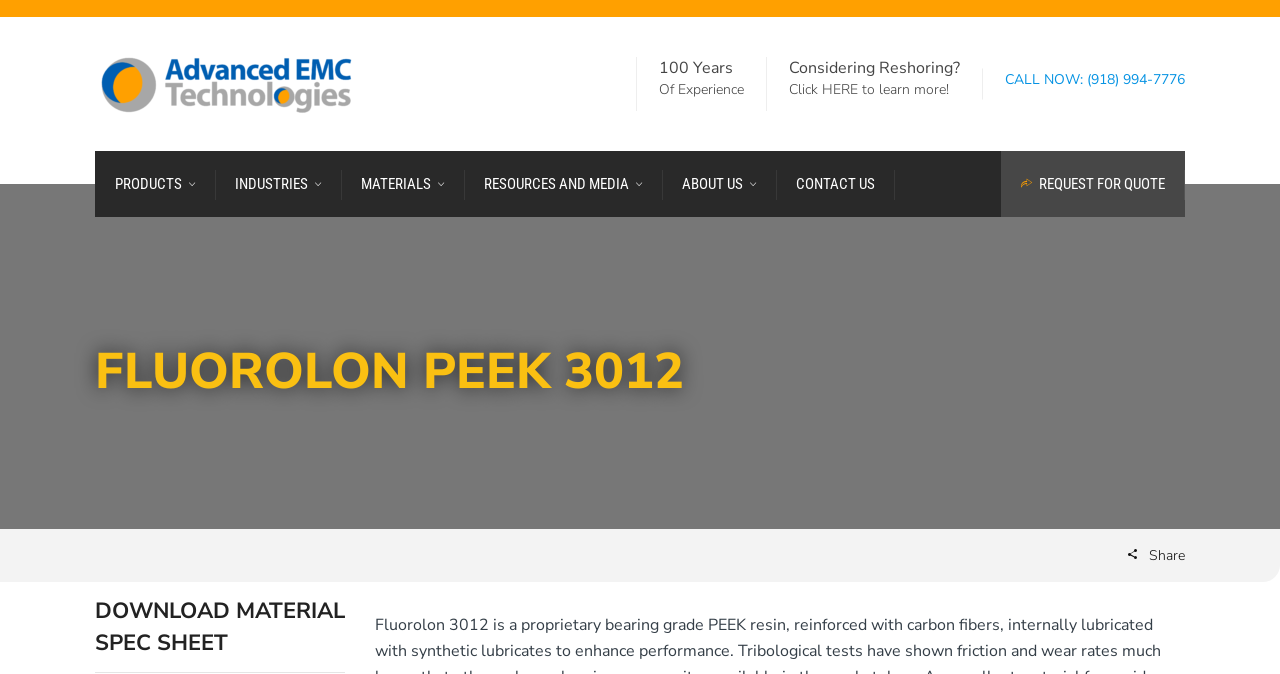Reply to the question with a brief word or phrase: What is the name of the product?

FLUOROLON PEEK 3012